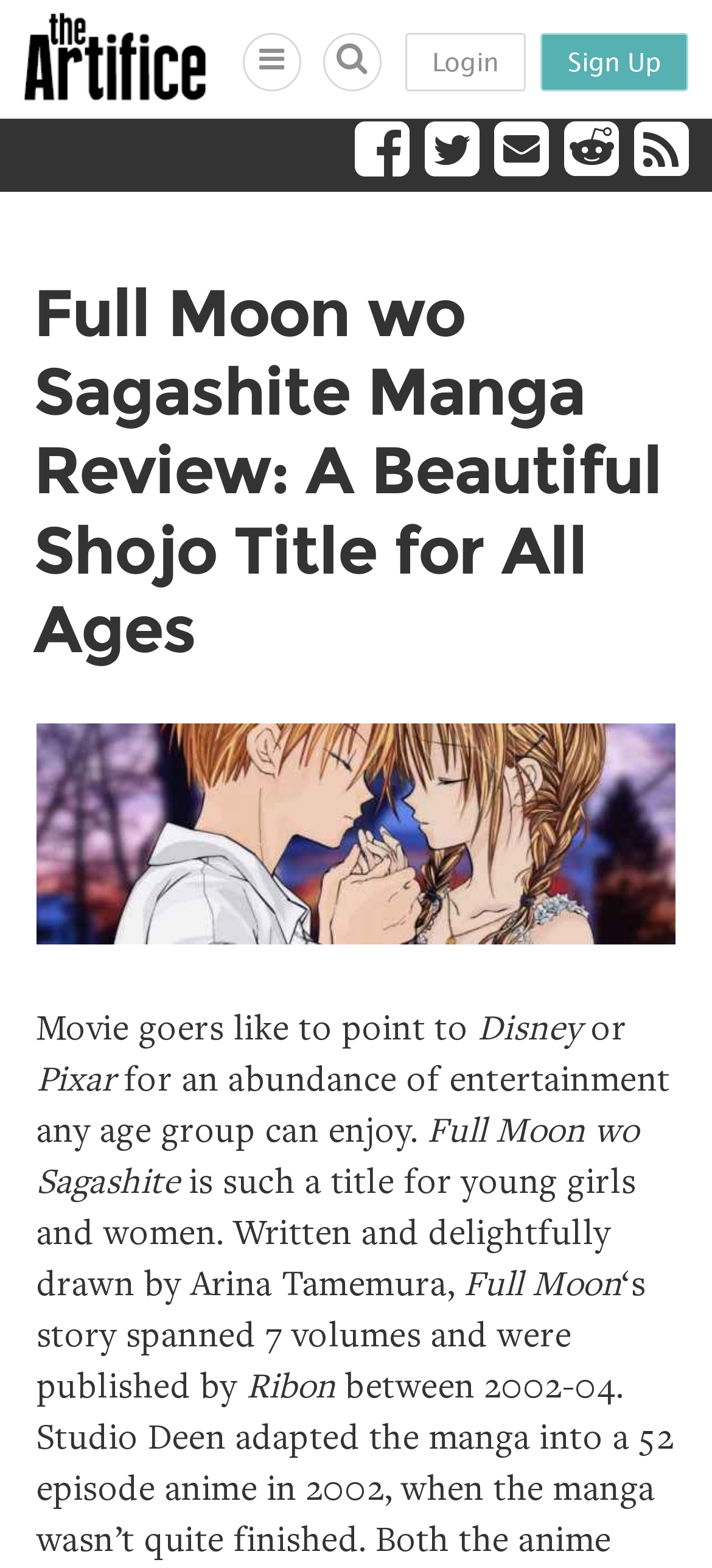Identify the bounding box coordinates for the element you need to click to achieve the following task: "Sign up for an account". Provide the bounding box coordinates as four float numbers between 0 and 1, in the form [left, top, right, bottom].

[0.759, 0.021, 0.967, 0.058]